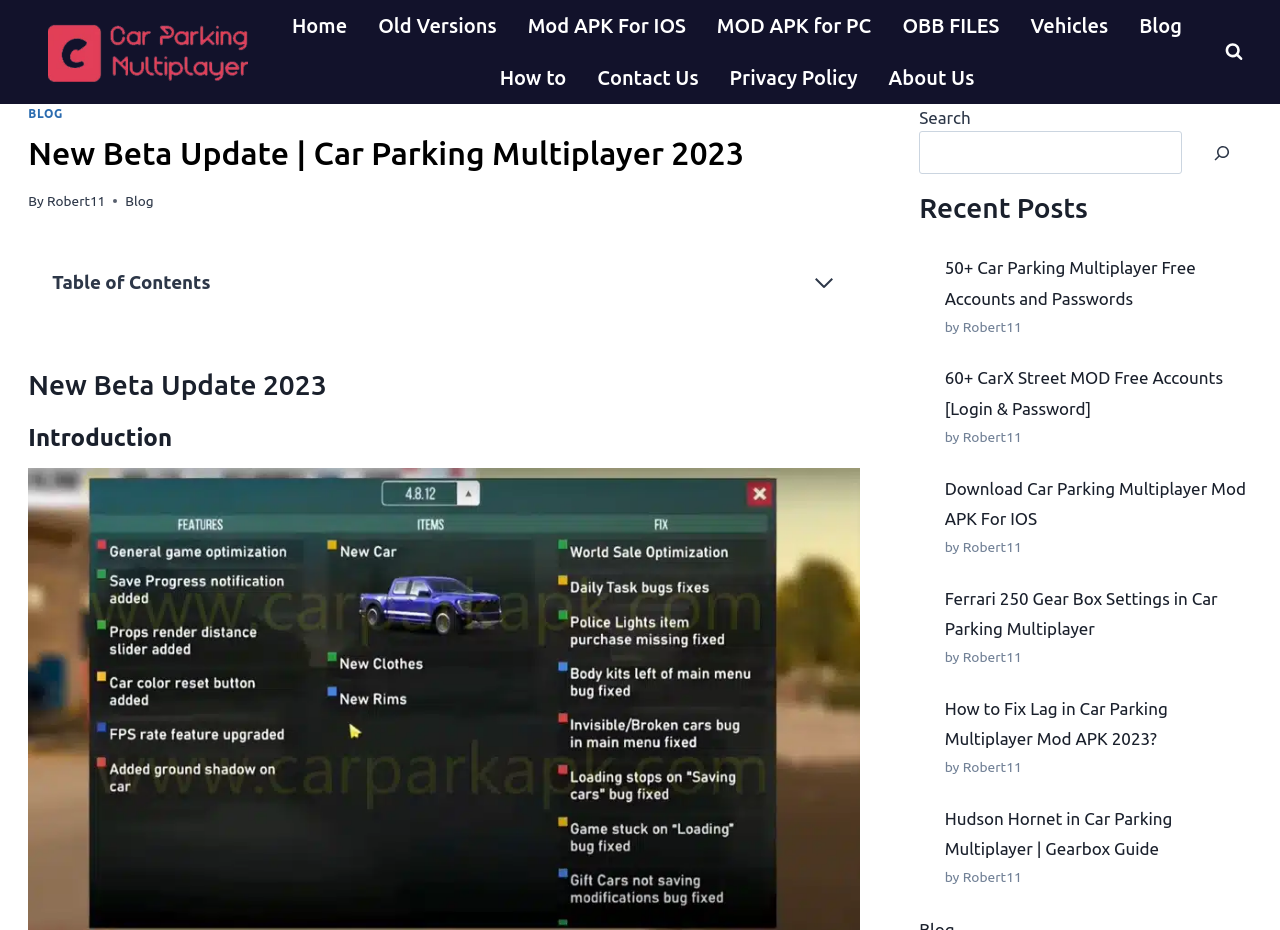Give a concise answer using one word or a phrase to the following question:
What is the purpose of the search box?

Search